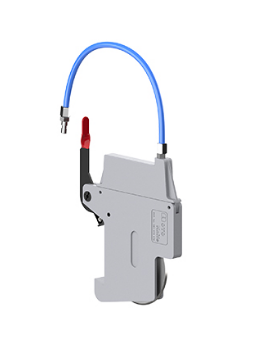Analyze the image and give a detailed response to the question:
What is the frame material of the MT-A160?

The caption describes the MT-A160 as having a compact dimensions and robust steel frame, which implies that the frame material is steel.